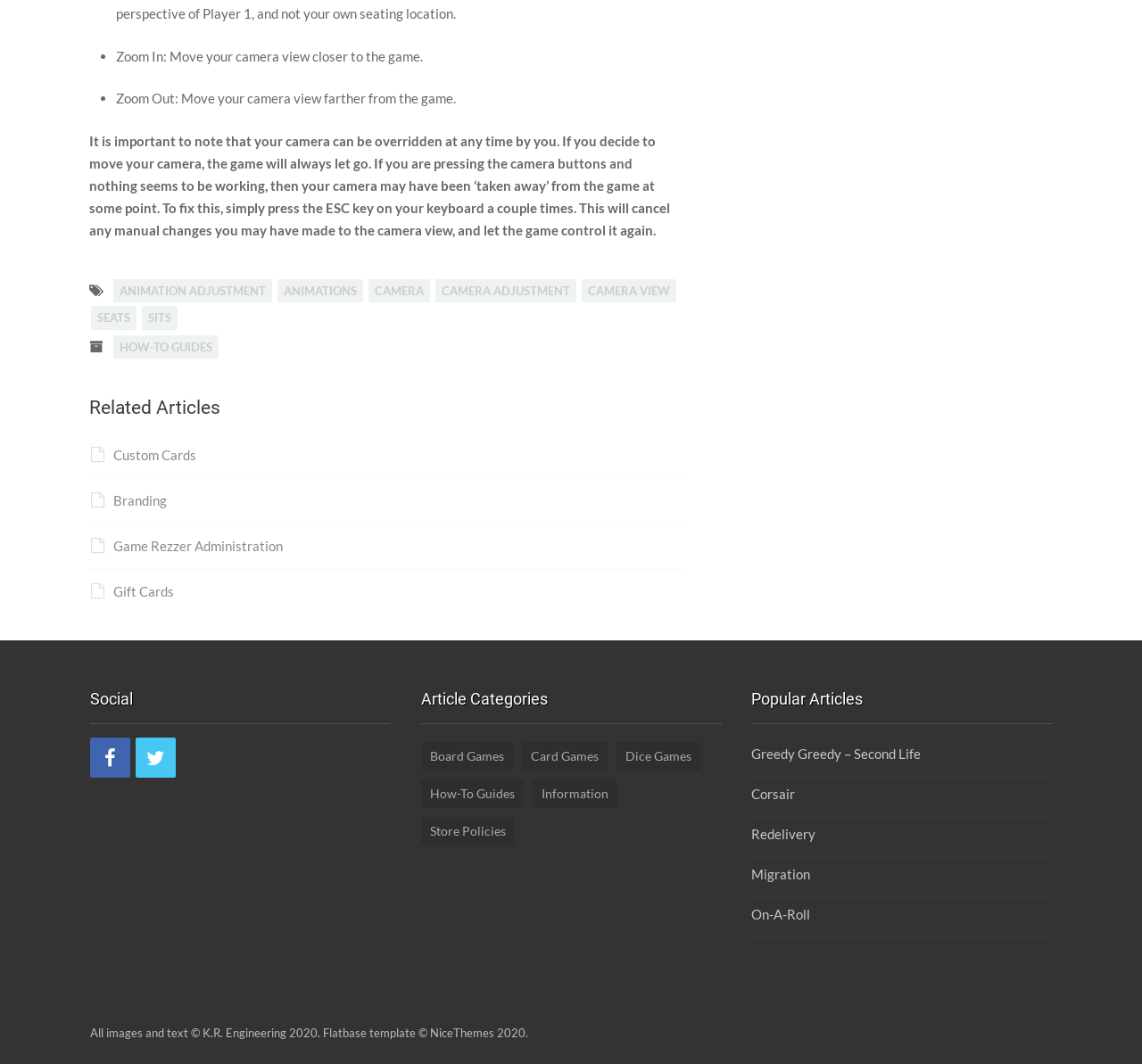Given the description of a UI element: "Game Rezzer Administration", identify the bounding box coordinates of the matching element in the webpage screenshot.

[0.078, 0.506, 0.248, 0.521]